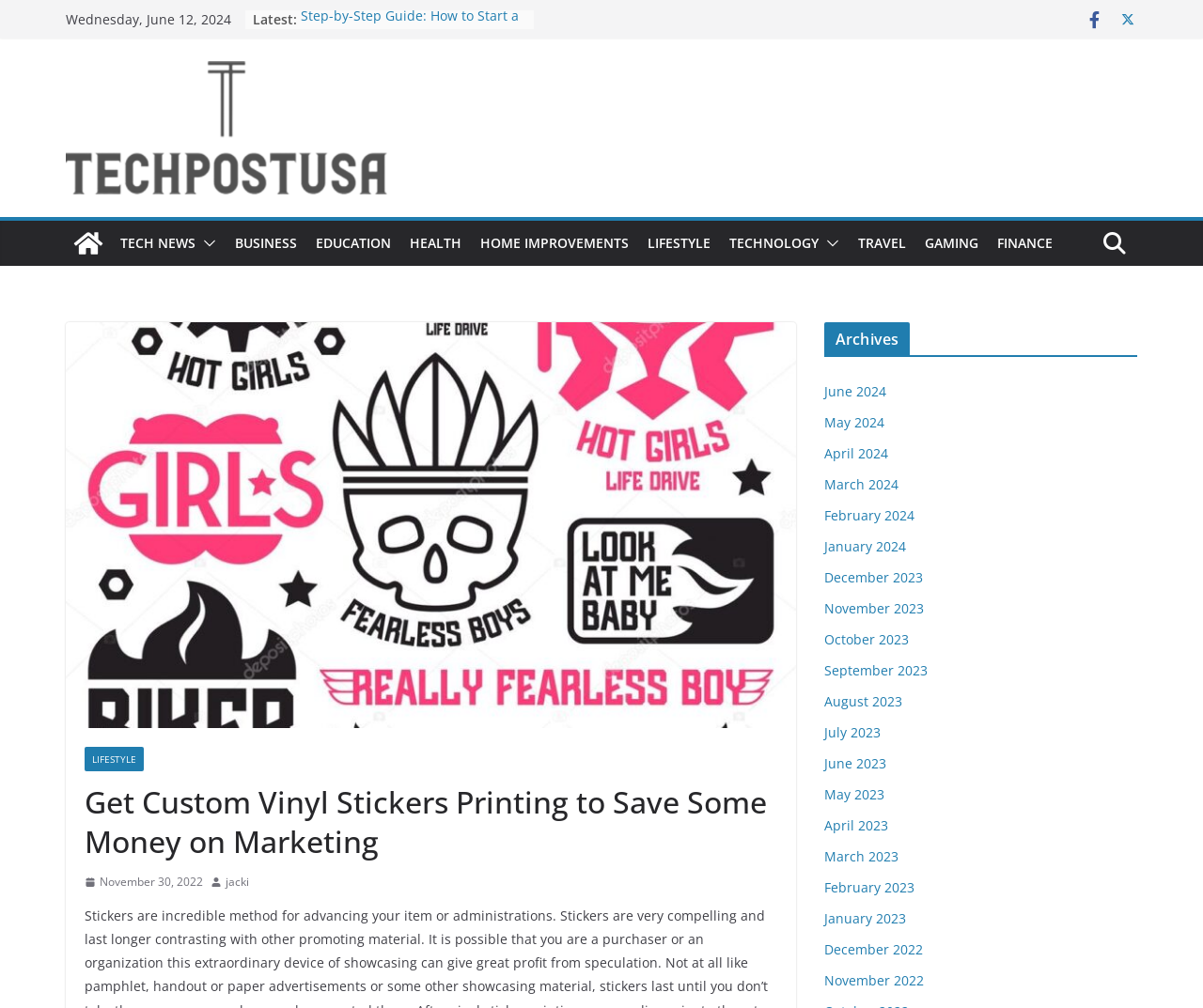What is the date displayed at the top of the webpage?
Based on the image, answer the question with as much detail as possible.

I found the date by looking at the top of the webpage, where I saw a static text element with the content 'Wednesday, June 12, 2024'.